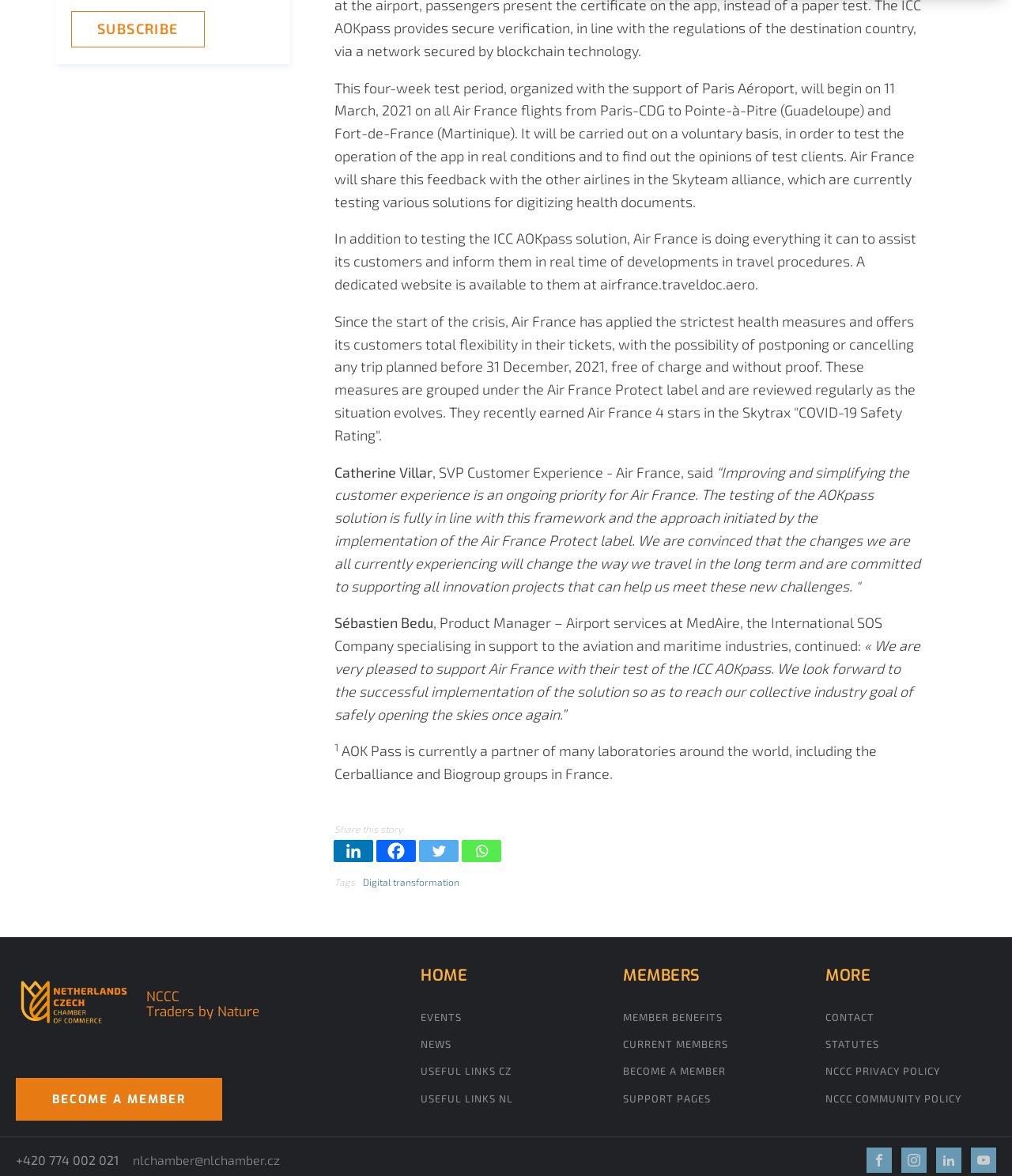Determine the bounding box for the UI element as described: "Visit our Facebook". The coordinates should be represented as four float numbers between 0 and 1, formatted as [left, top, right, bottom].

[0.856, 0.976, 0.881, 0.997]